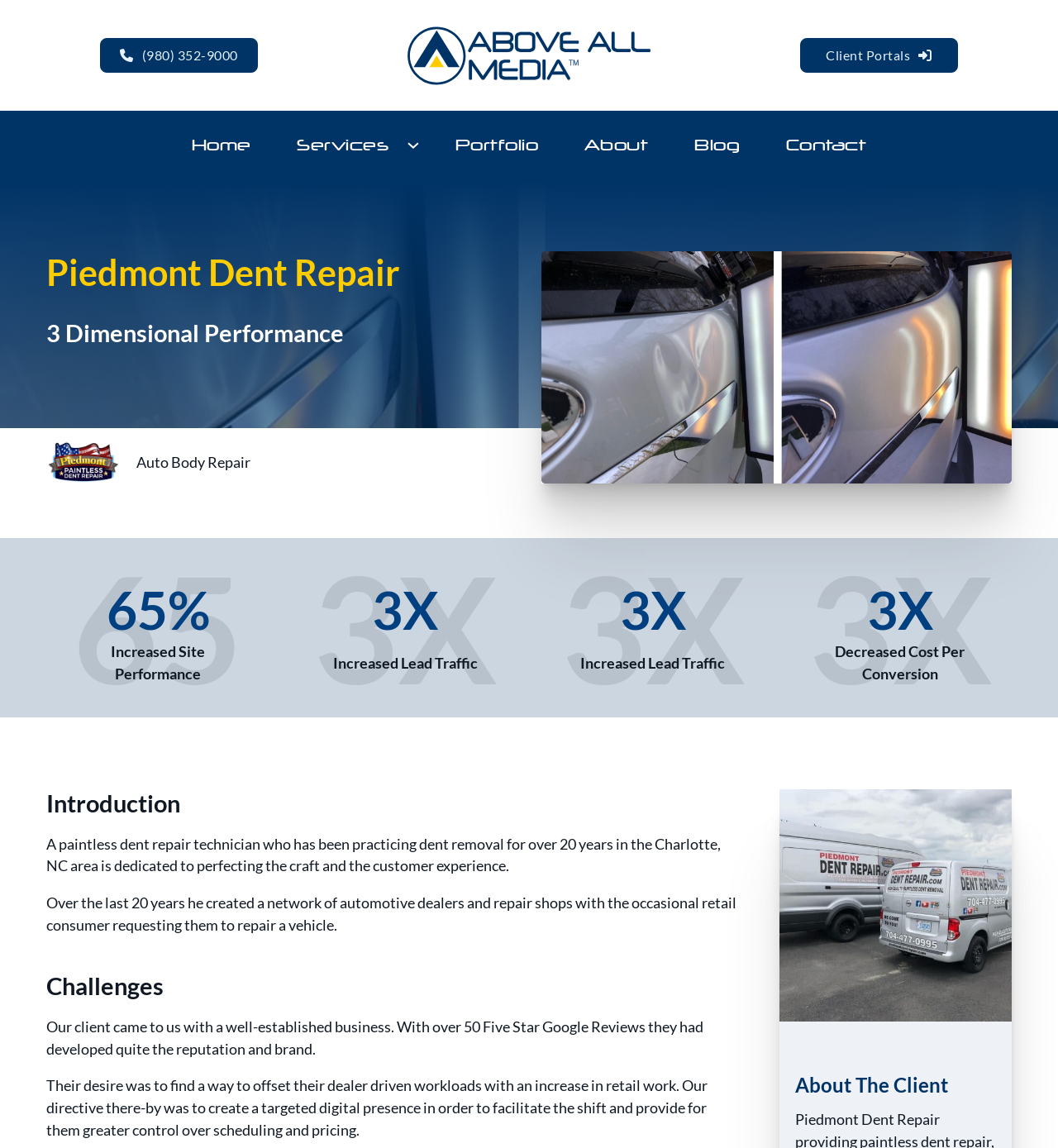Could you locate the bounding box coordinates for the section that should be clicked to accomplish this task: "View the services".

[0.27, 0.111, 0.378, 0.143]